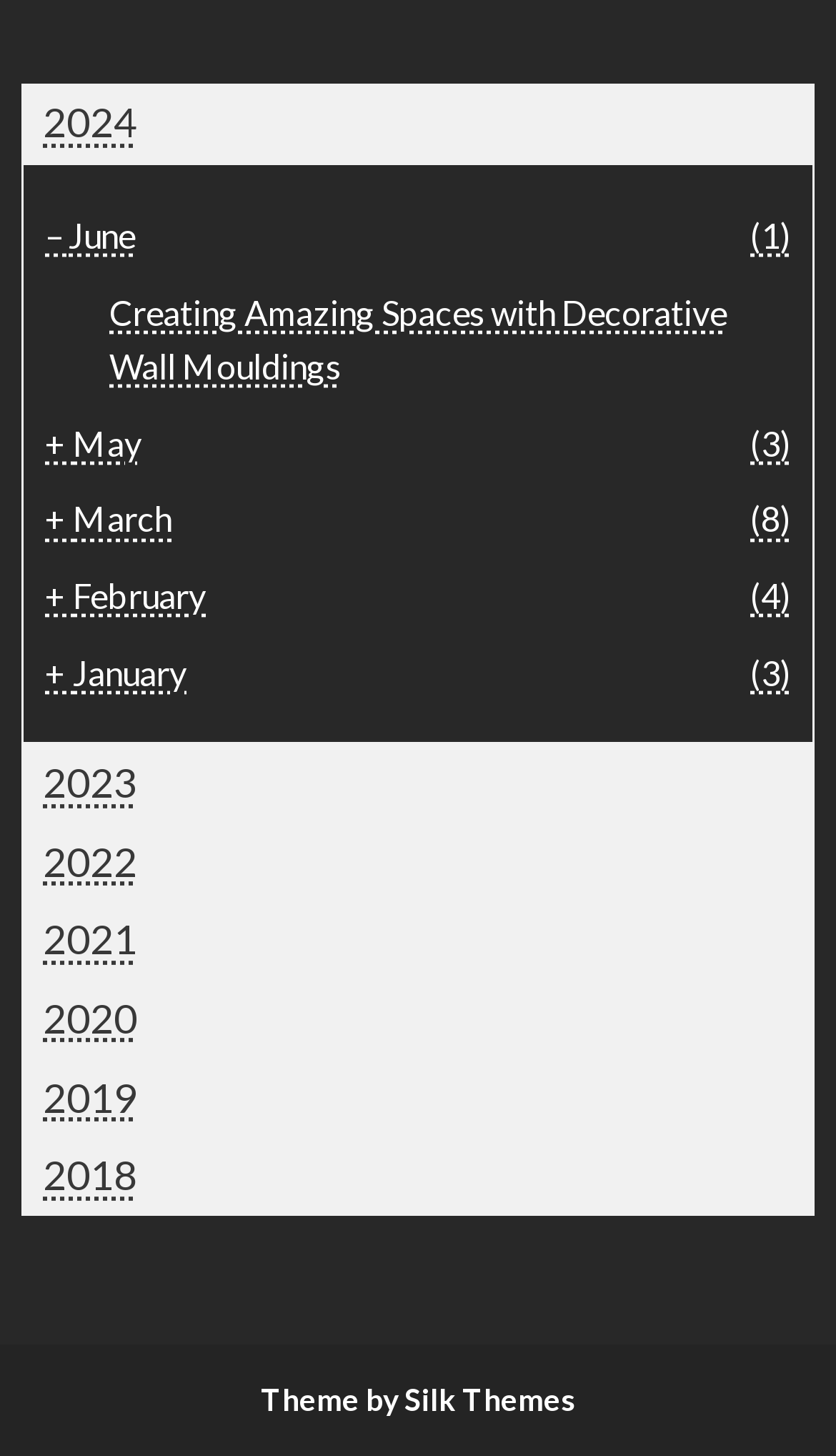Can you find the bounding box coordinates for the element to click on to achieve the instruction: "Read about Creating Amazing Spaces with Decorative Wall Mouldings"?

[0.131, 0.2, 0.869, 0.265]